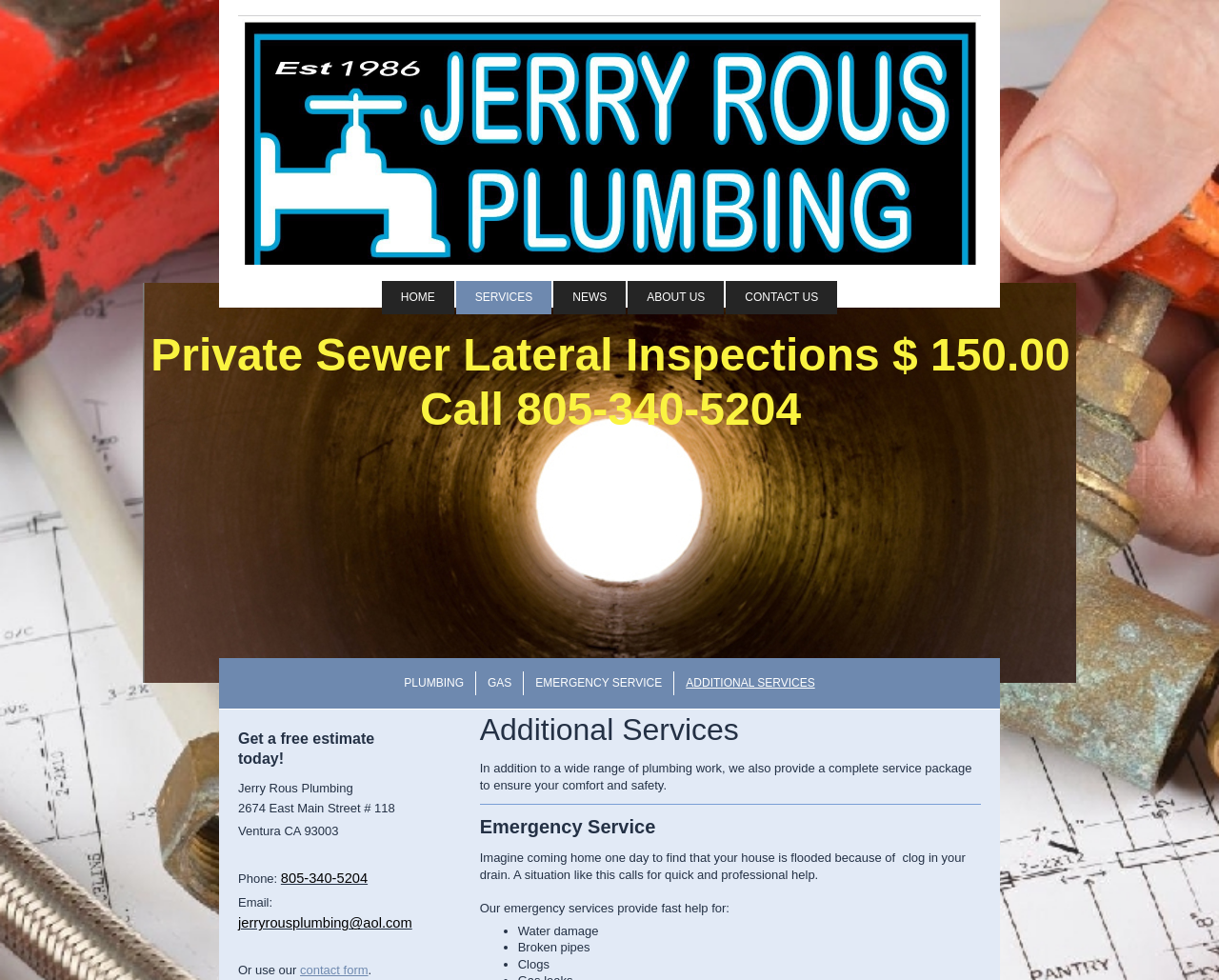Identify the bounding box coordinates for the UI element described as: "Services". The coordinates should be provided as four floats between 0 and 1: [left, top, right, bottom].

[0.374, 0.287, 0.453, 0.32]